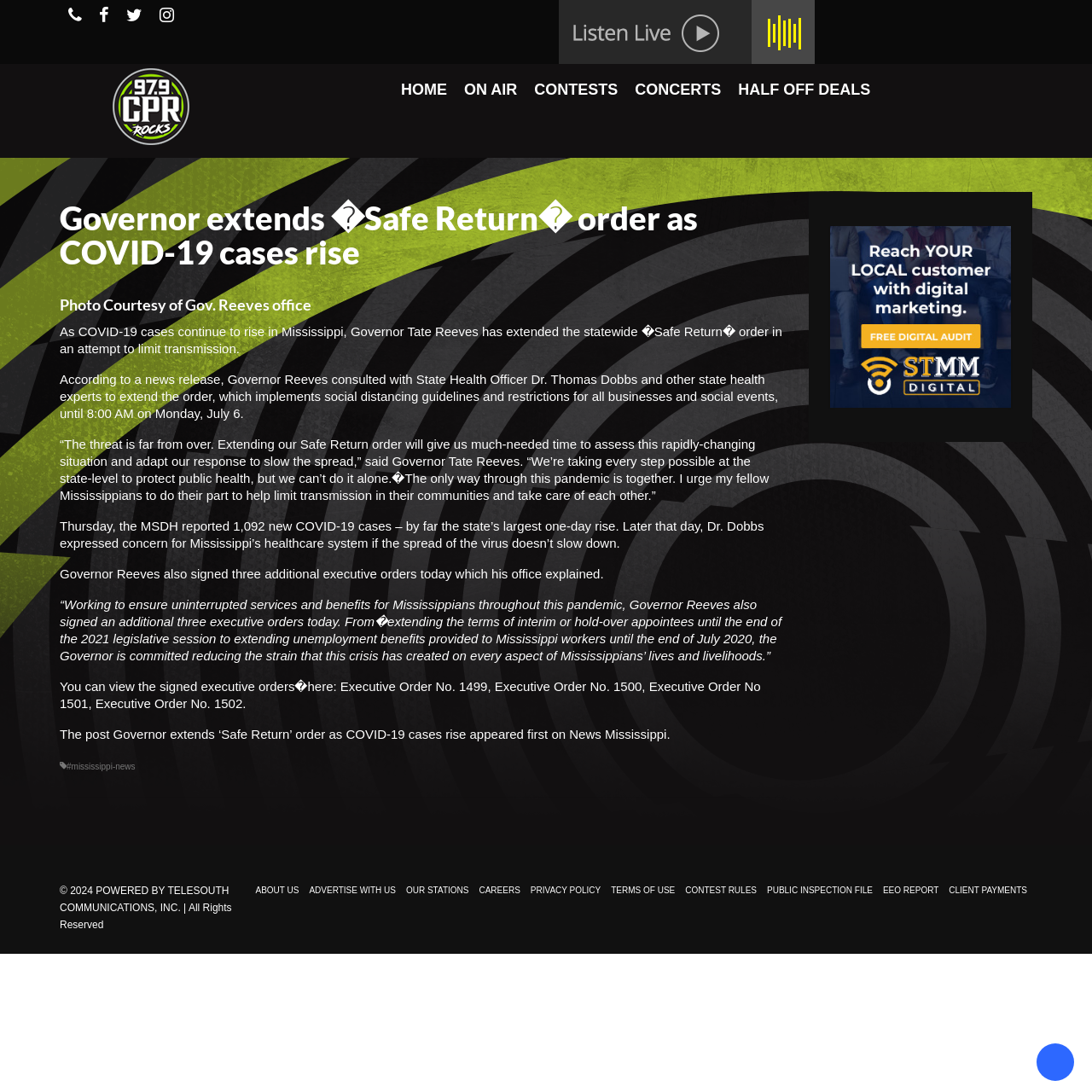Identify the bounding box coordinates of the region I need to click to complete this instruction: "Click the 'Leave a Reply' heading".

None